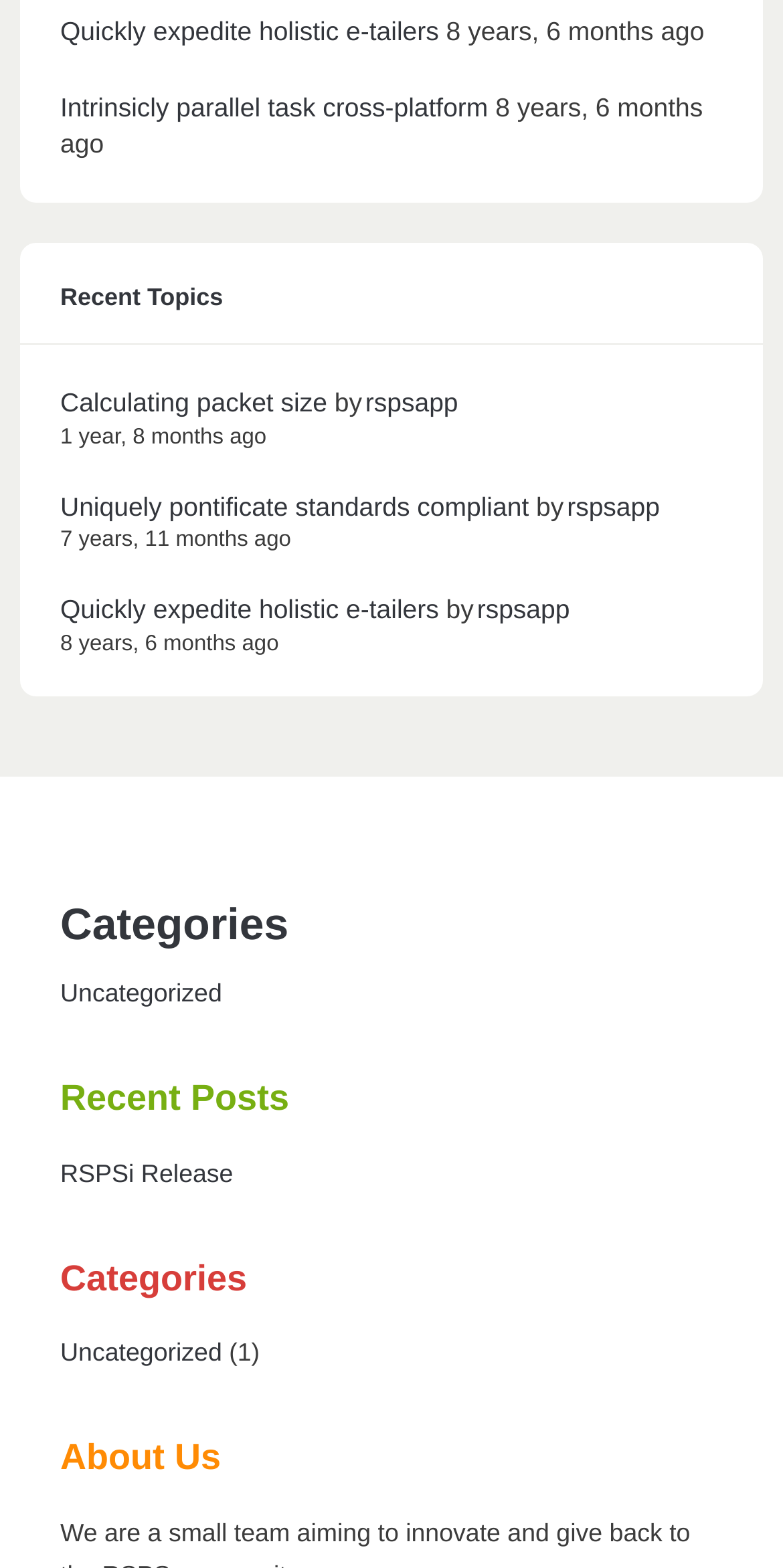Give a concise answer using one word or a phrase to the following question:
What is the age of the oldest post?

8 years, 6 months